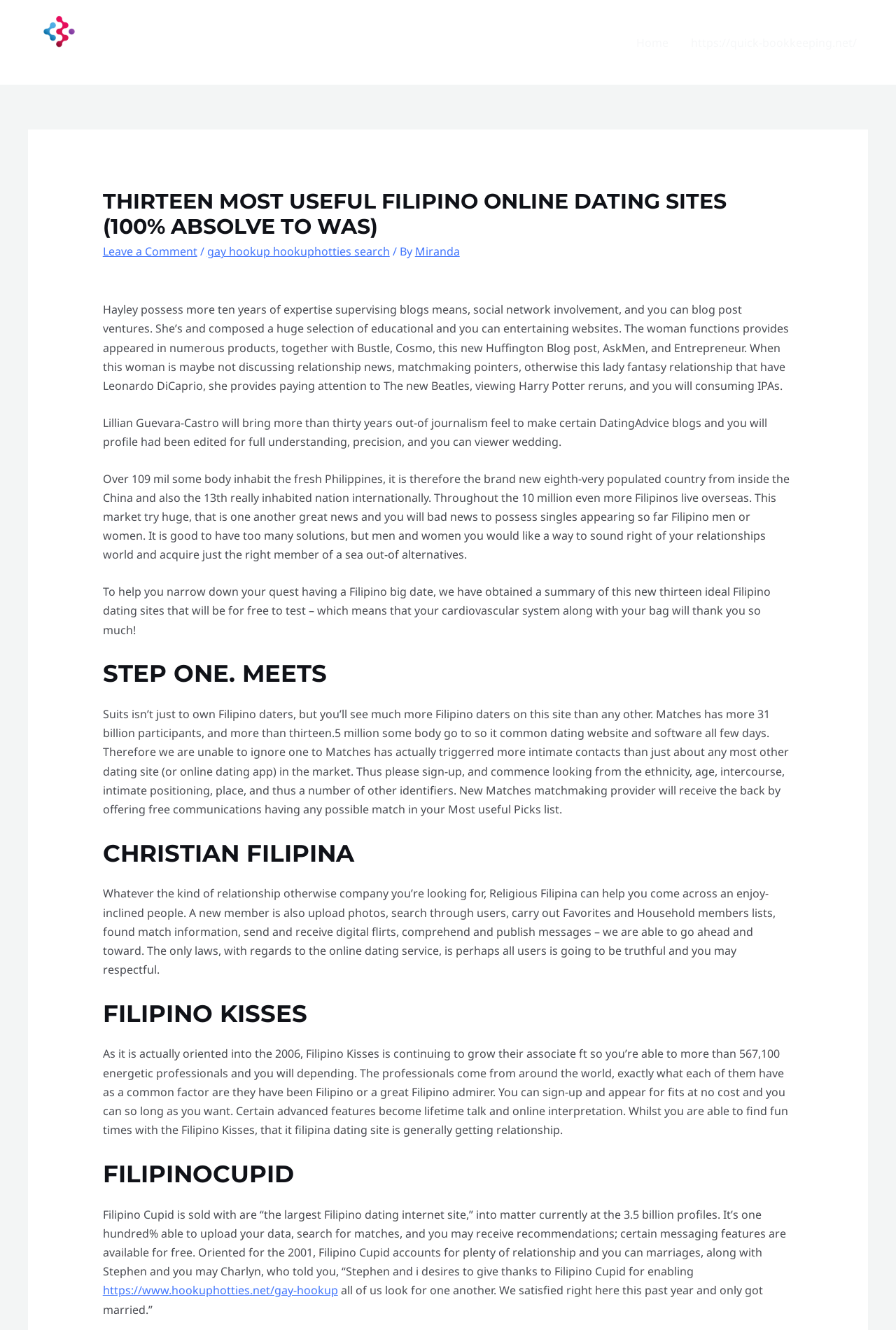Provide your answer to the question using just one word or phrase: What is the purpose of the article?

To help find a Filipino date